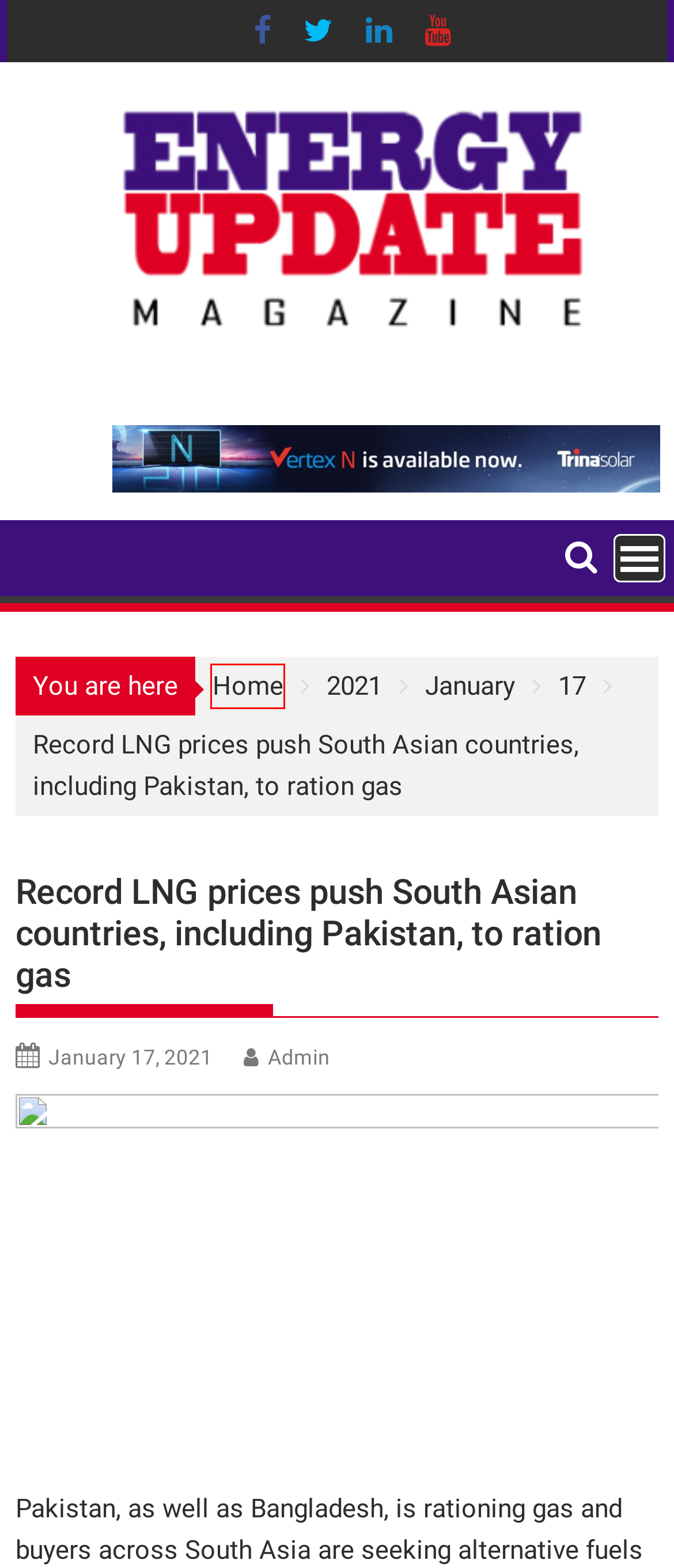You are provided with a screenshot of a webpage that has a red bounding box highlighting a UI element. Choose the most accurate webpage description that matches the new webpage after clicking the highlighted element. Here are your choices:
A. January 17, 2021 -
B. Explore Valuable Energy Resources: Useful Links | Energy Update
C. 2021 -
D. February 17, 2023 -
E. Admin, Author at
F. Global energy news | Energy Market updates | Energy Updates
G. Latest Energy News and Trends | Read Our Blogs | Energy Update
H. January 2021 -

F